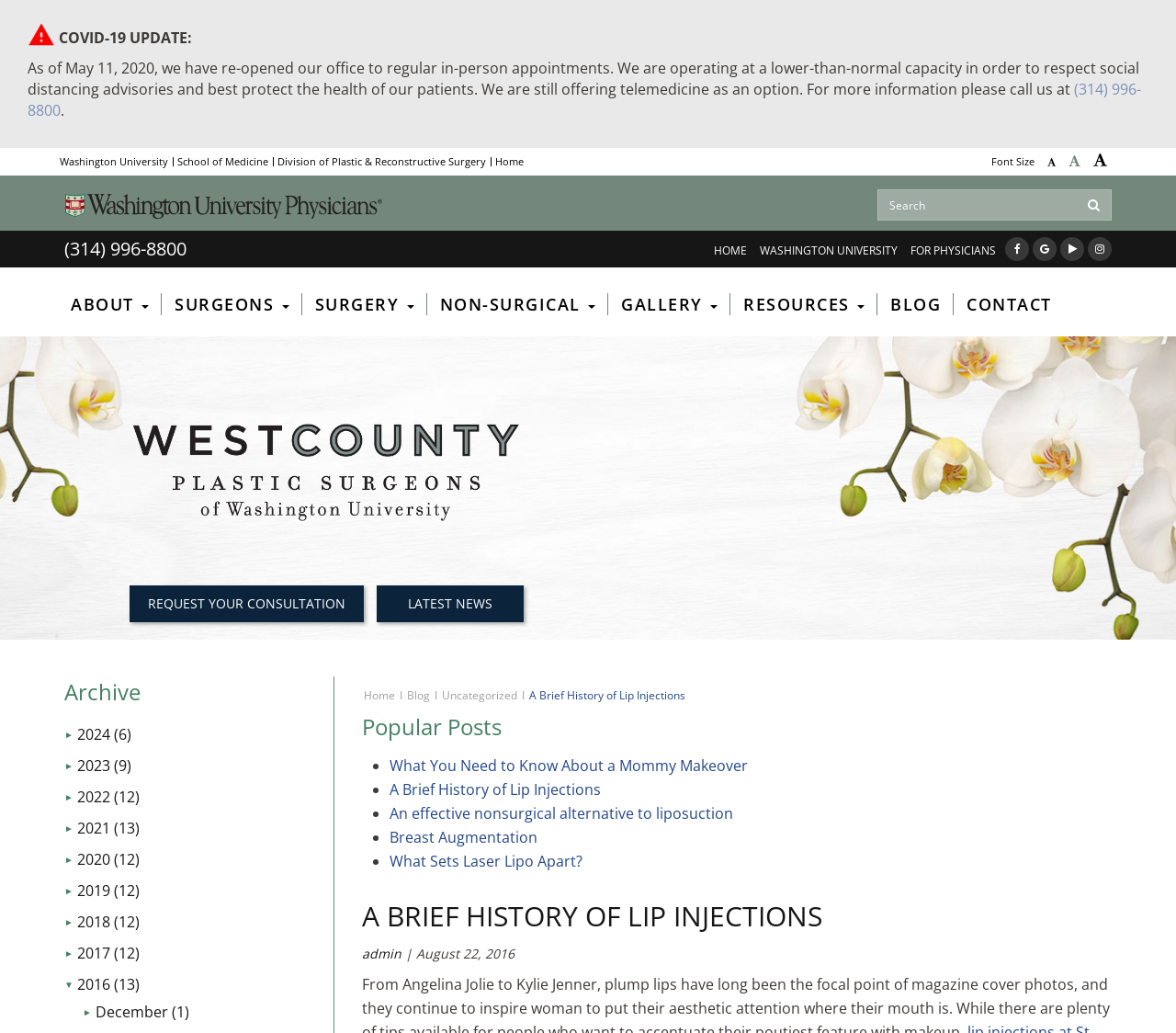Analyze the image and deliver a detailed answer to the question: What is the name of the university affiliated with the plastic surgeons?

I found the university name by looking at the links at the top of the page, where it says 'Washington University' and 'School of Medicine' and 'Division of Plastic & Reconstructive Surgery', which suggests an affiliation.